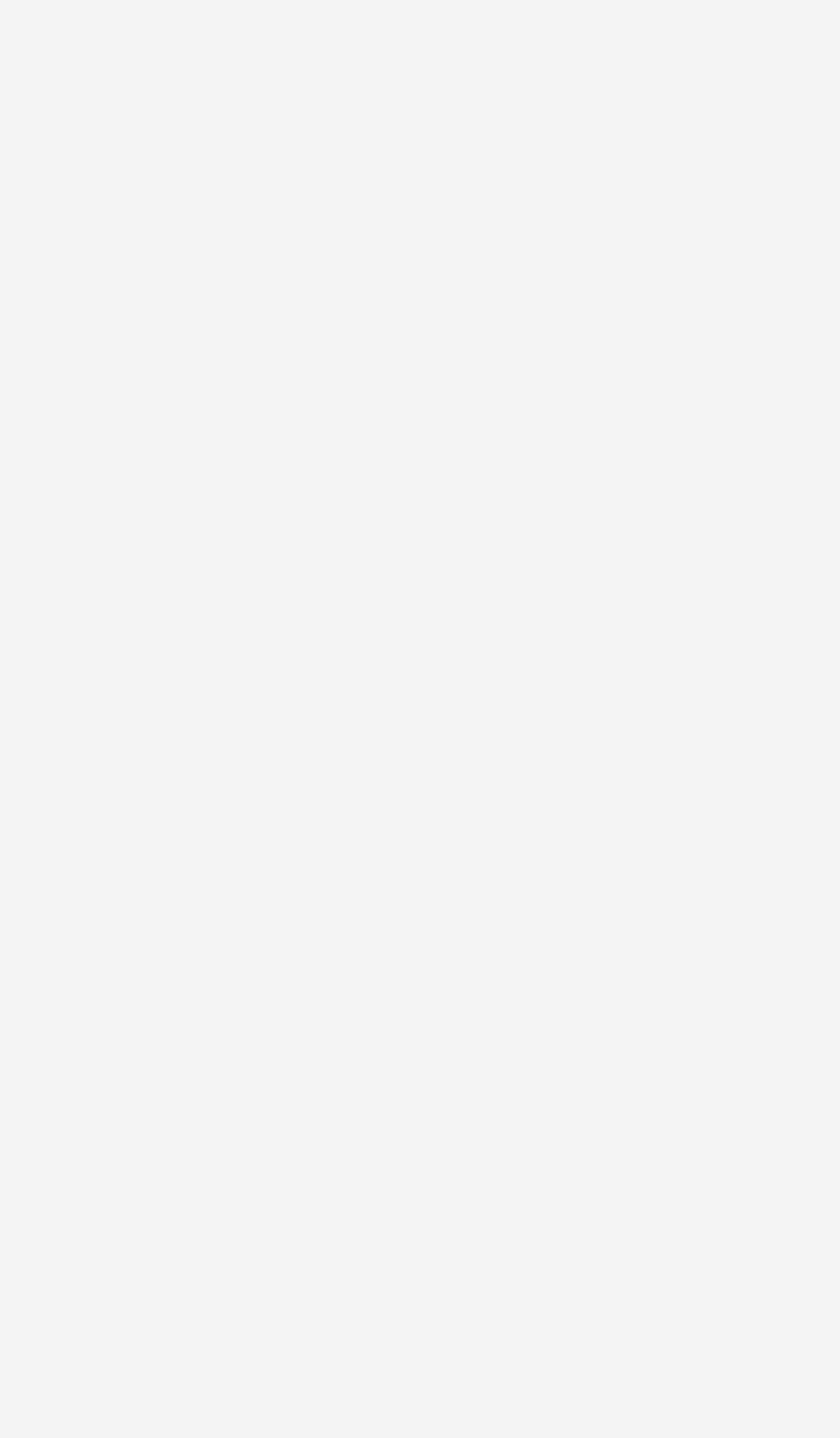How many headings are on the webpage? Using the information from the screenshot, answer with a single word or phrase.

4